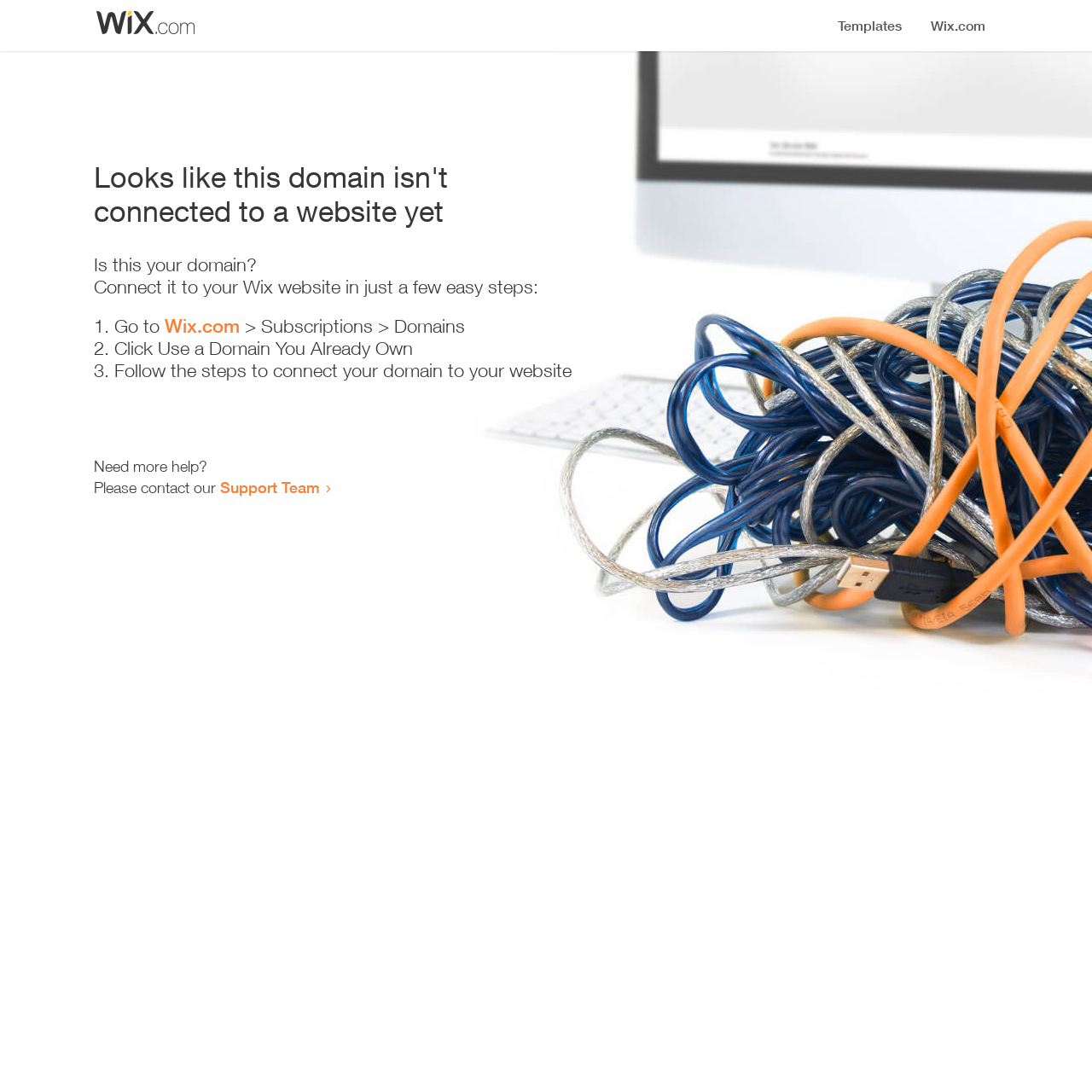Please find and provide the title of the webpage.

Looks like this domain isn't
connected to a website yet